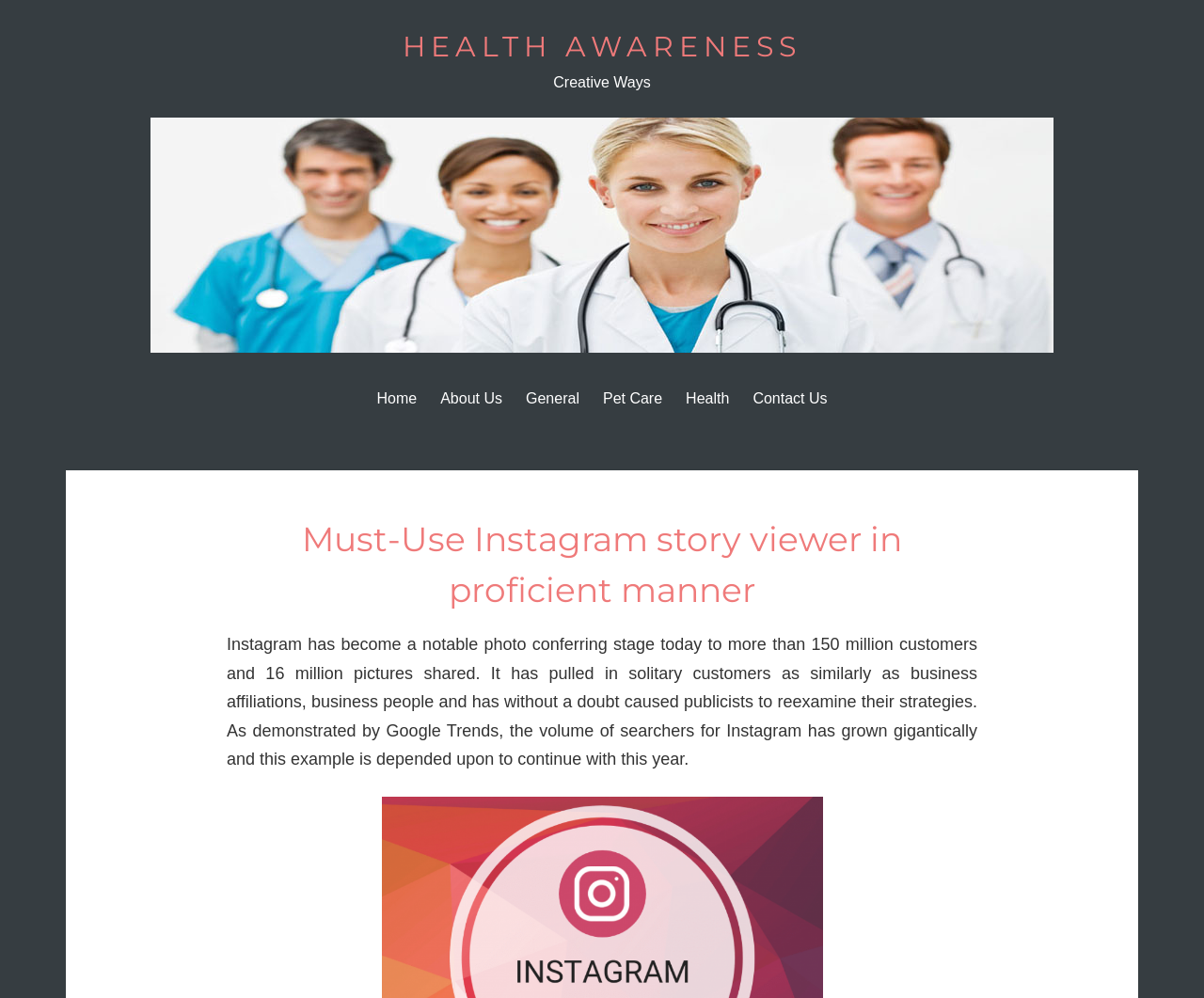Please identify the bounding box coordinates for the region that you need to click to follow this instruction: "view 'About Us' page".

[0.358, 0.362, 0.425, 0.434]